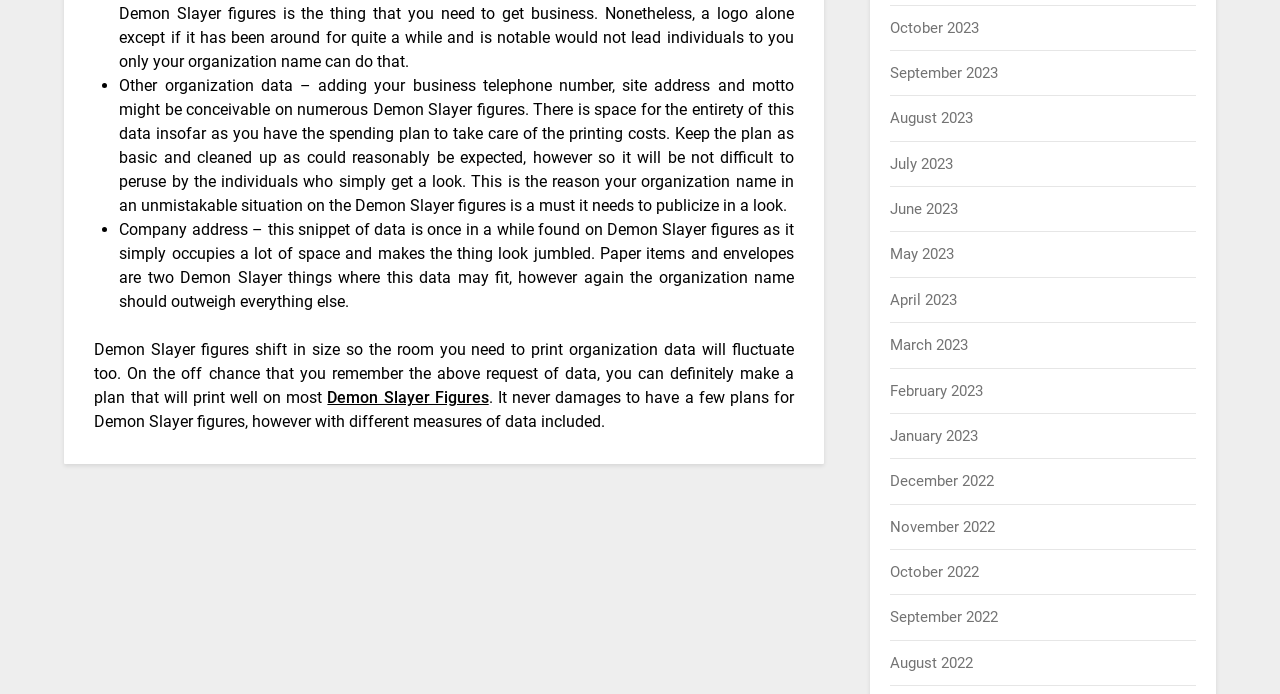Locate the bounding box coordinates of the area to click to fulfill this instruction: "Click on 'Demon Slayer Figures'". The bounding box should be presented as four float numbers between 0 and 1, in the order [left, top, right, bottom].

[0.256, 0.559, 0.382, 0.586]